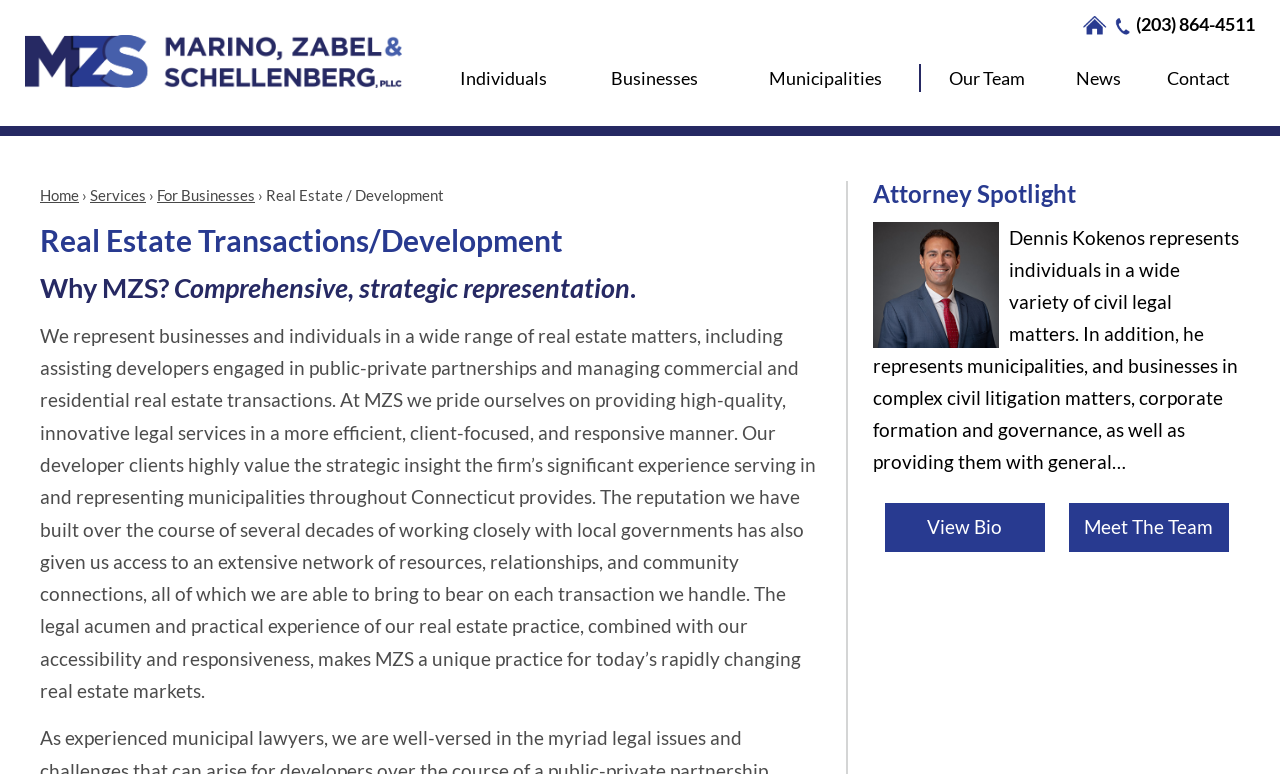Please find the bounding box coordinates of the element that needs to be clicked to perform the following instruction: "View the firm's profile". The bounding box coordinates should be four float numbers between 0 and 1, represented as [left, top, right, bottom].

[0.02, 0.09, 0.314, 0.119]